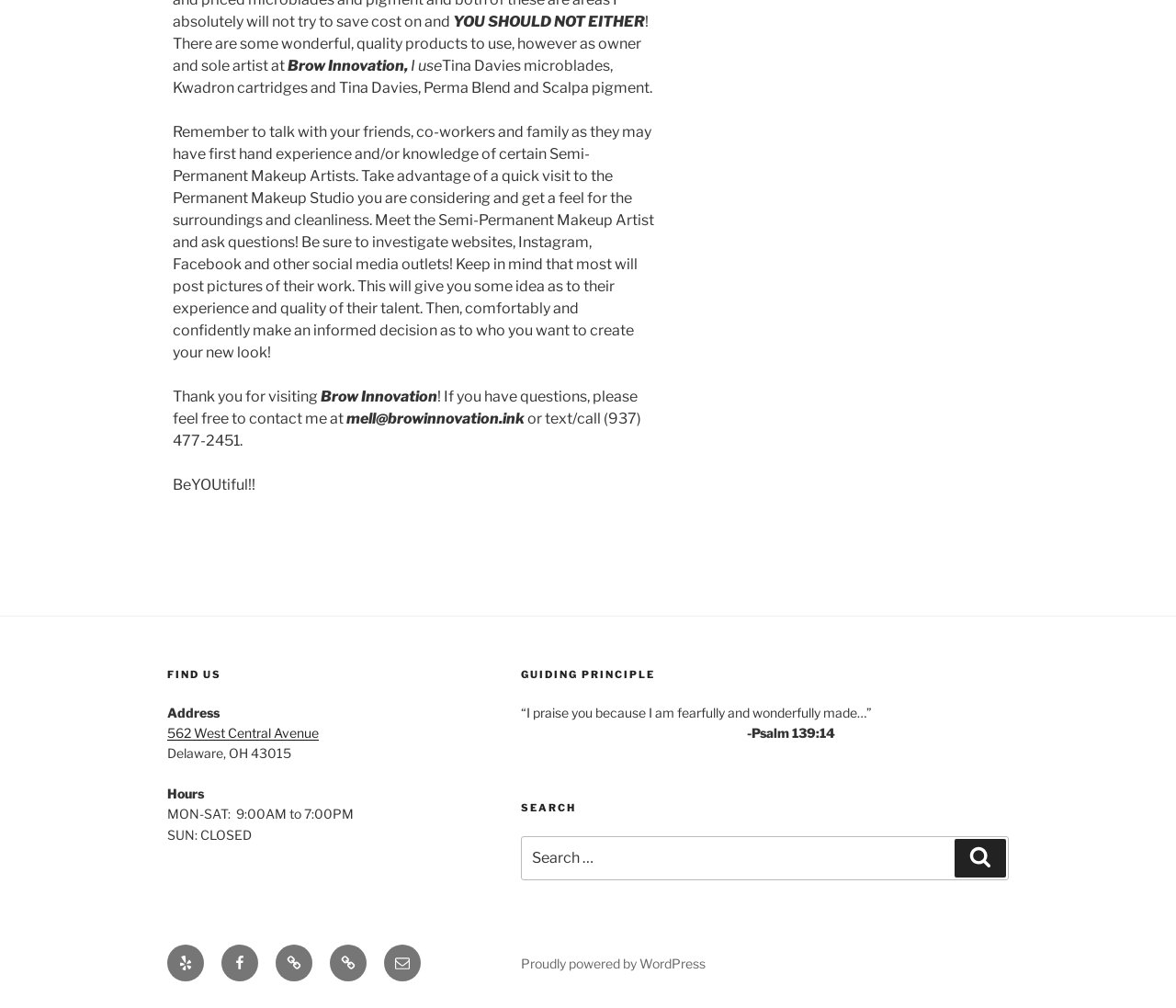Please find the bounding box coordinates of the section that needs to be clicked to achieve this instruction: "Search for something".

[0.443, 0.829, 0.858, 0.873]